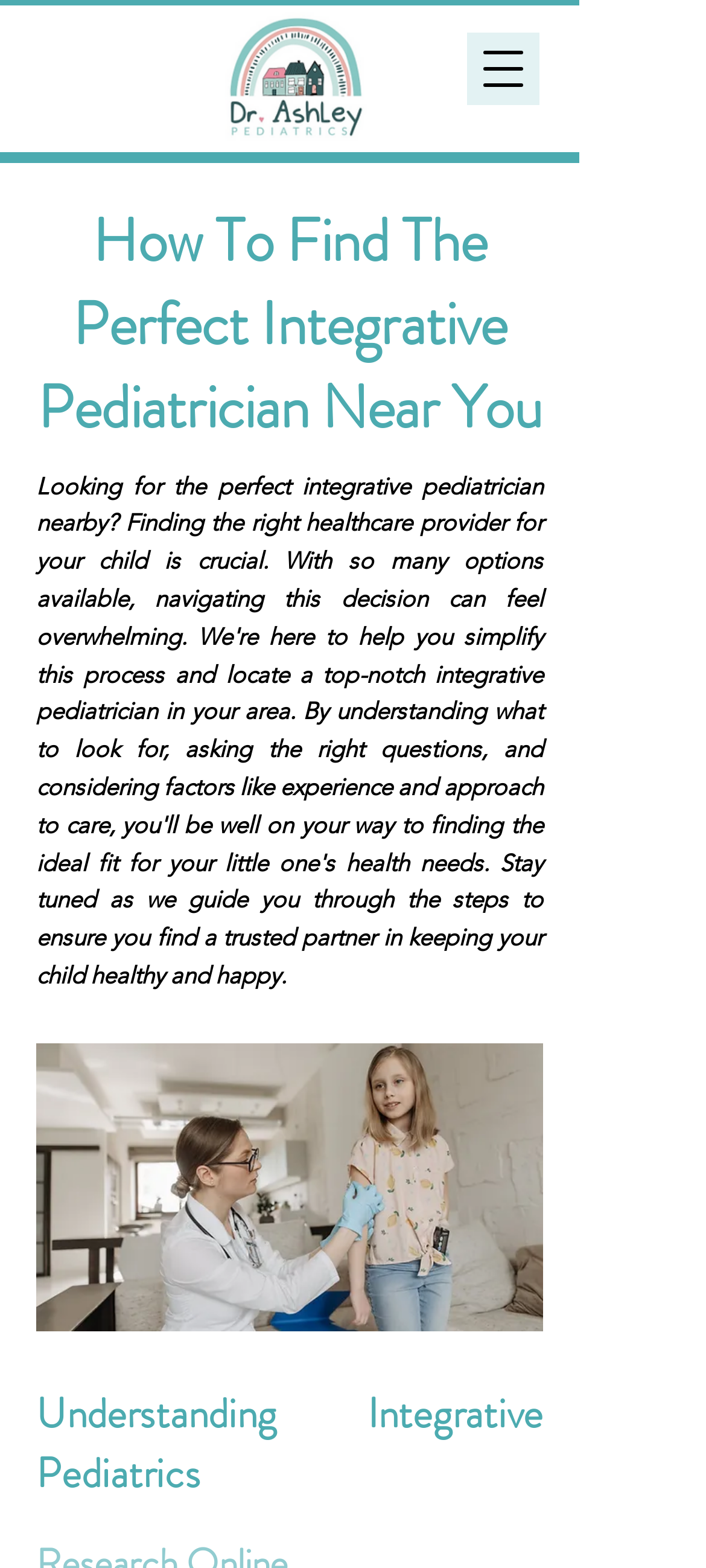How many headings are there on the webpage?
Refer to the screenshot and respond with a concise word or phrase.

2